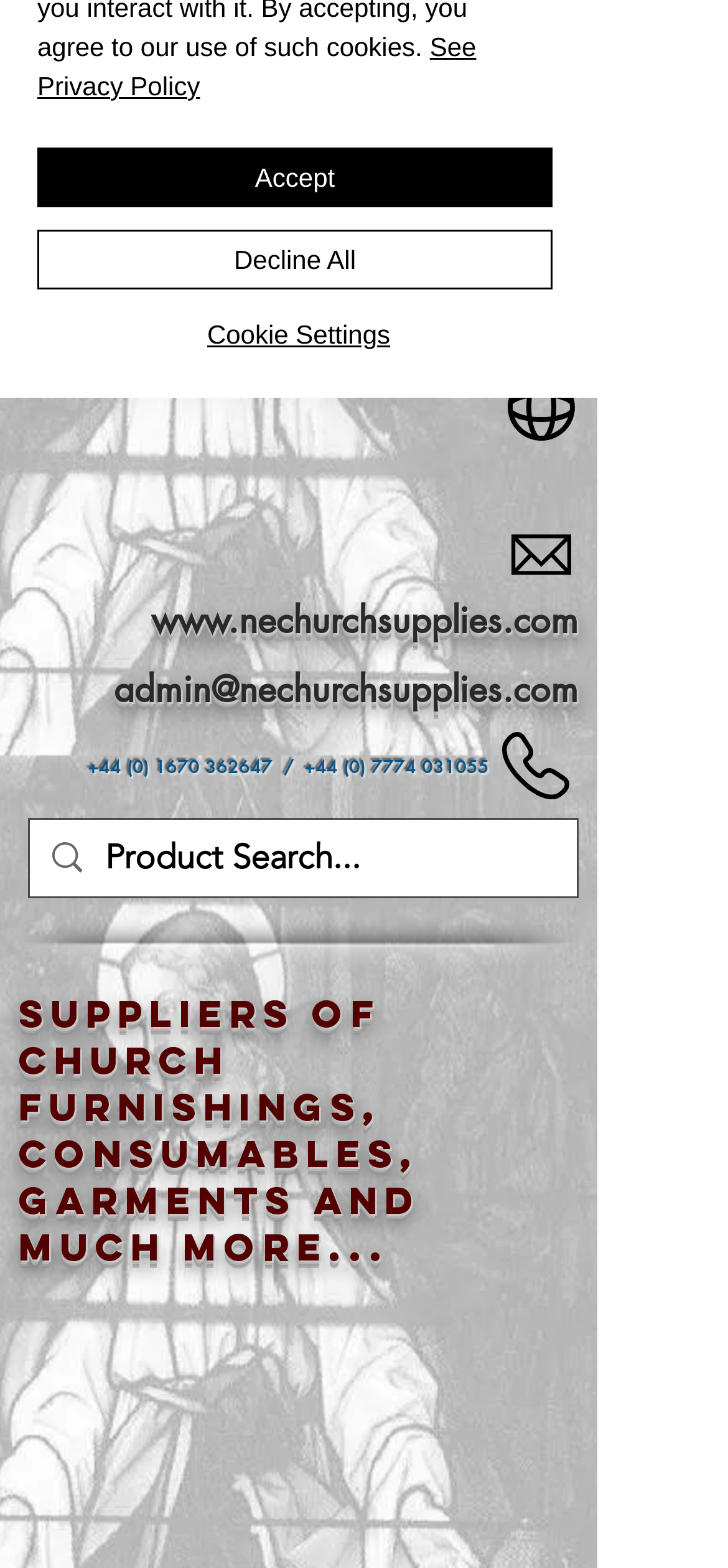Extract the bounding box coordinates for the HTML element that matches this description: "See Privacy Policy". The coordinates should be four float numbers between 0 and 1, i.e., [left, top, right, bottom].

[0.051, 0.02, 0.654, 0.064]